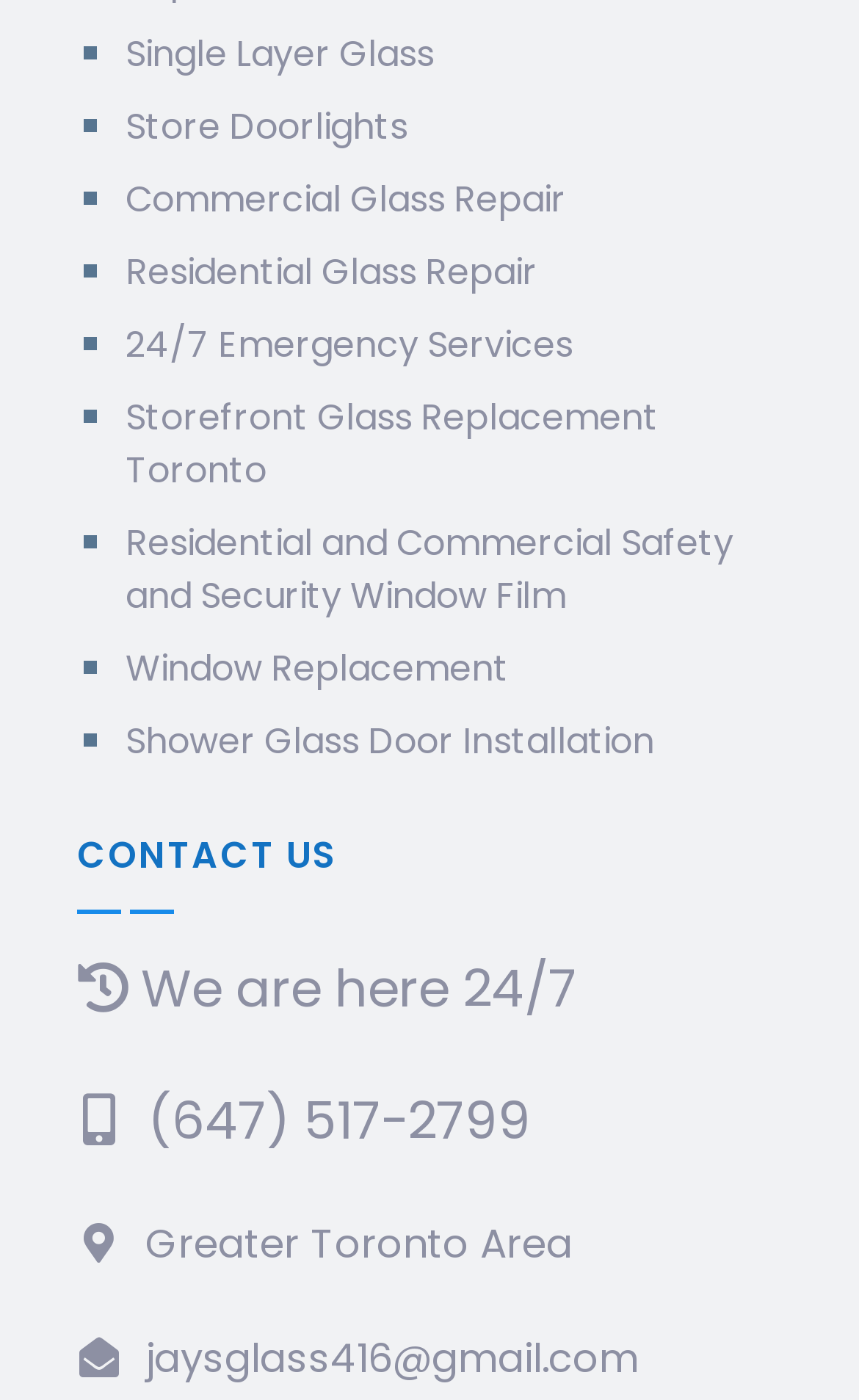Determine the coordinates of the bounding box for the clickable area needed to execute this instruction: "Click on 'Single Layer Glass'".

[0.146, 0.021, 0.505, 0.059]